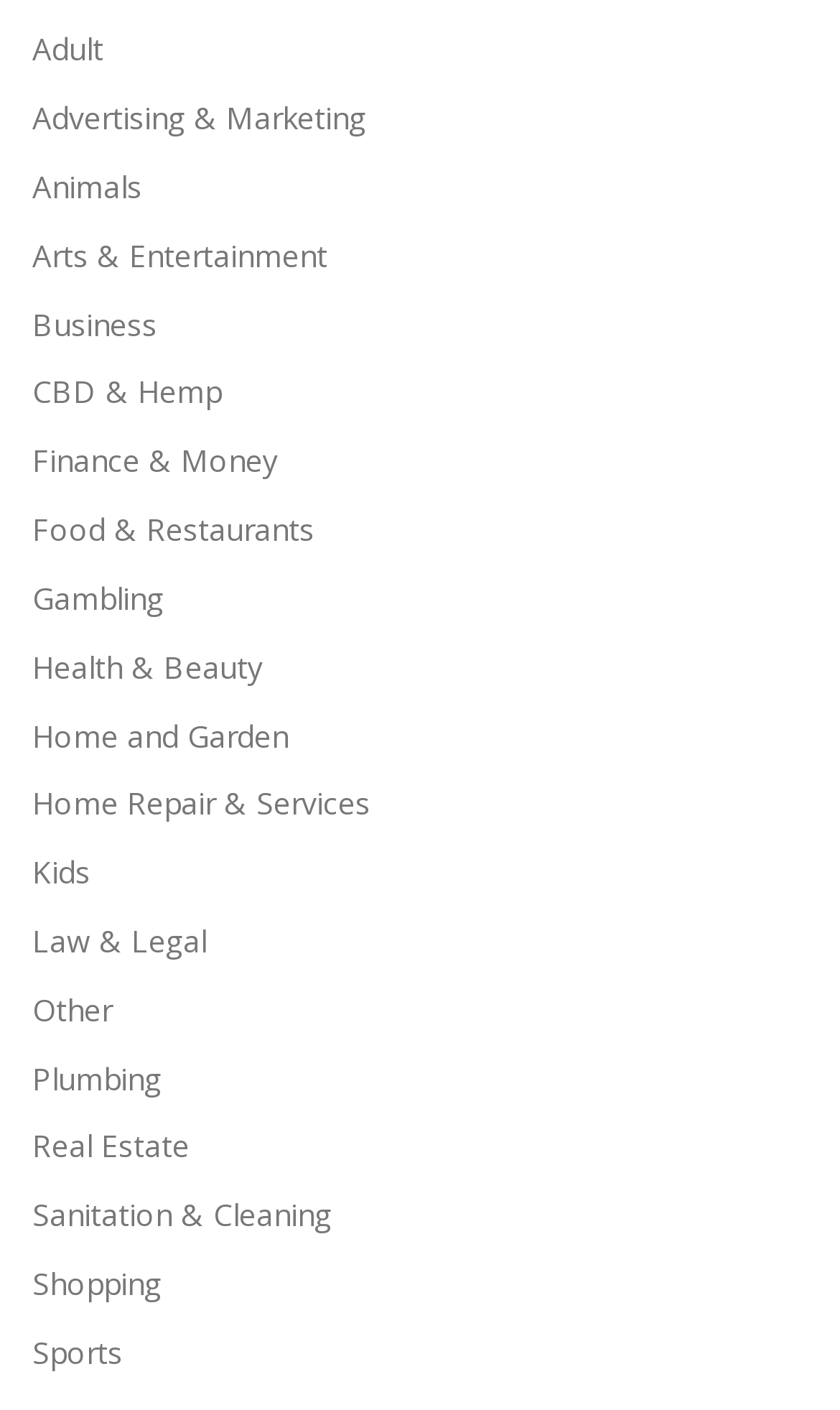Respond to the question below with a concise word or phrase:
What is the first category listed on the webpage?

Adult